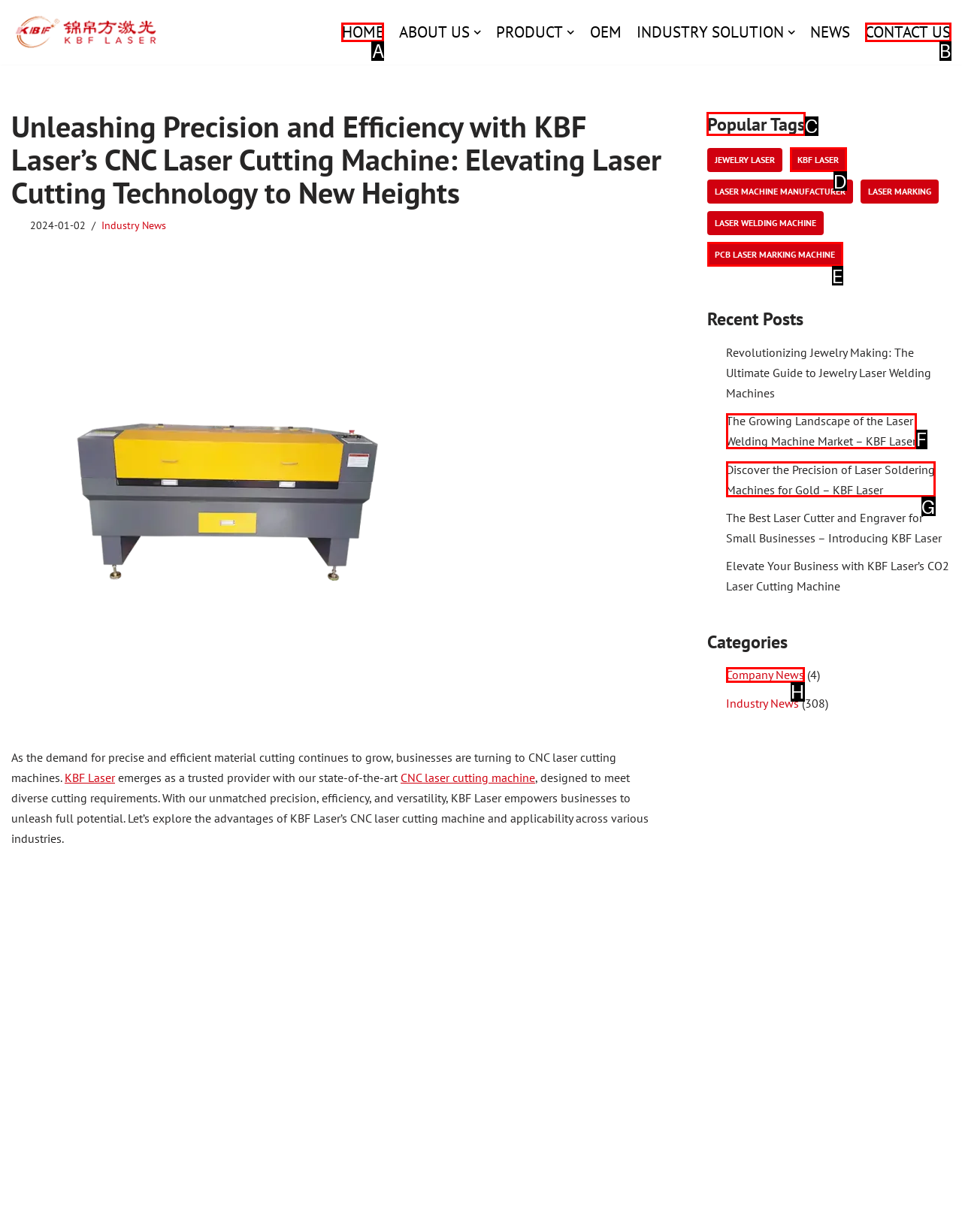Which lettered option should be clicked to perform the following task: Explore the 'Popular Tags' section
Respond with the letter of the appropriate option.

C